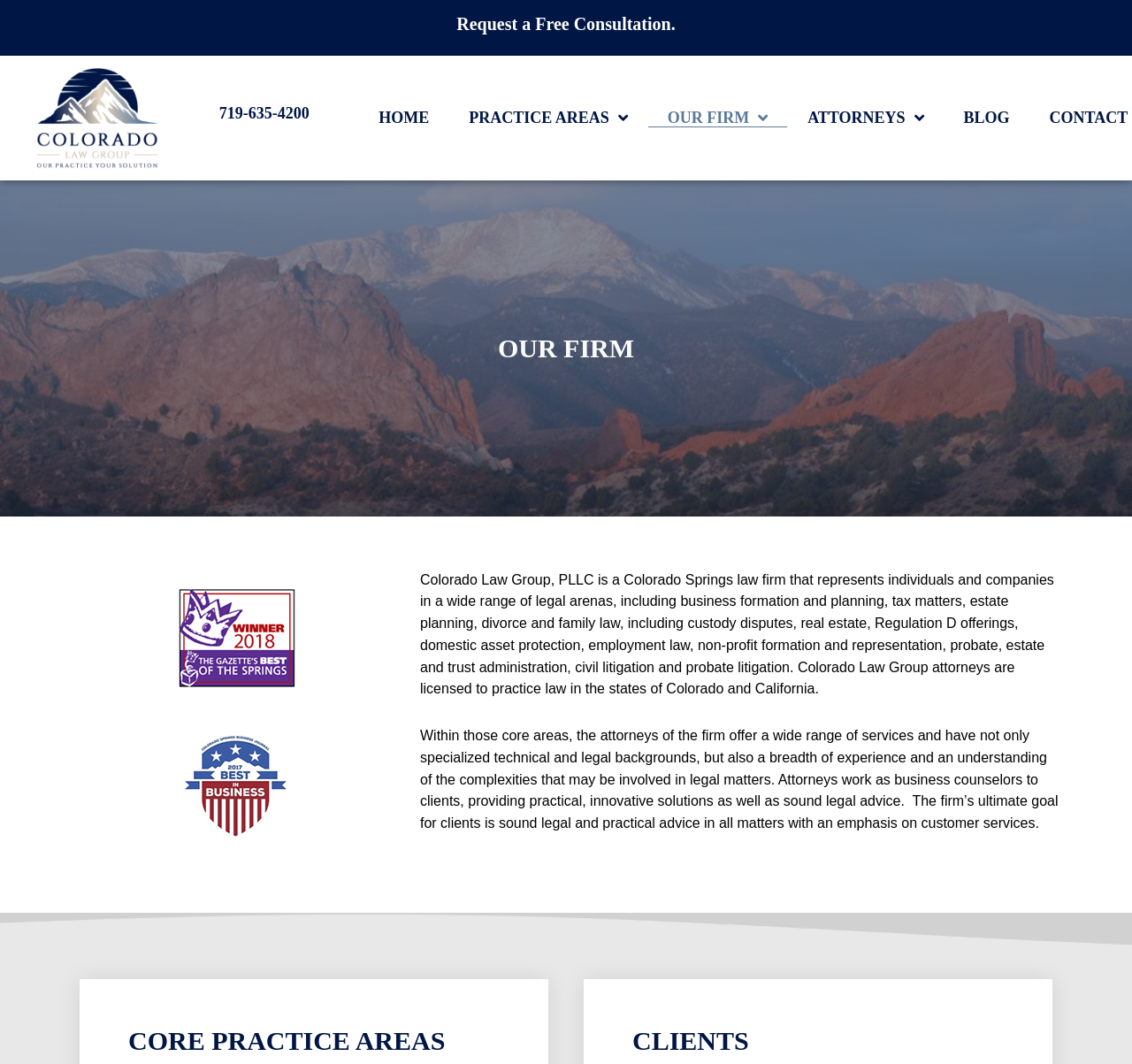In how many states are the attorneys licensed to practice law?
Examine the webpage screenshot and provide an in-depth answer to the question.

I read the StaticText element which mentions that Colorado Law Group attorneys are licensed to practice law in the states of Colorado and California, so there are two states.